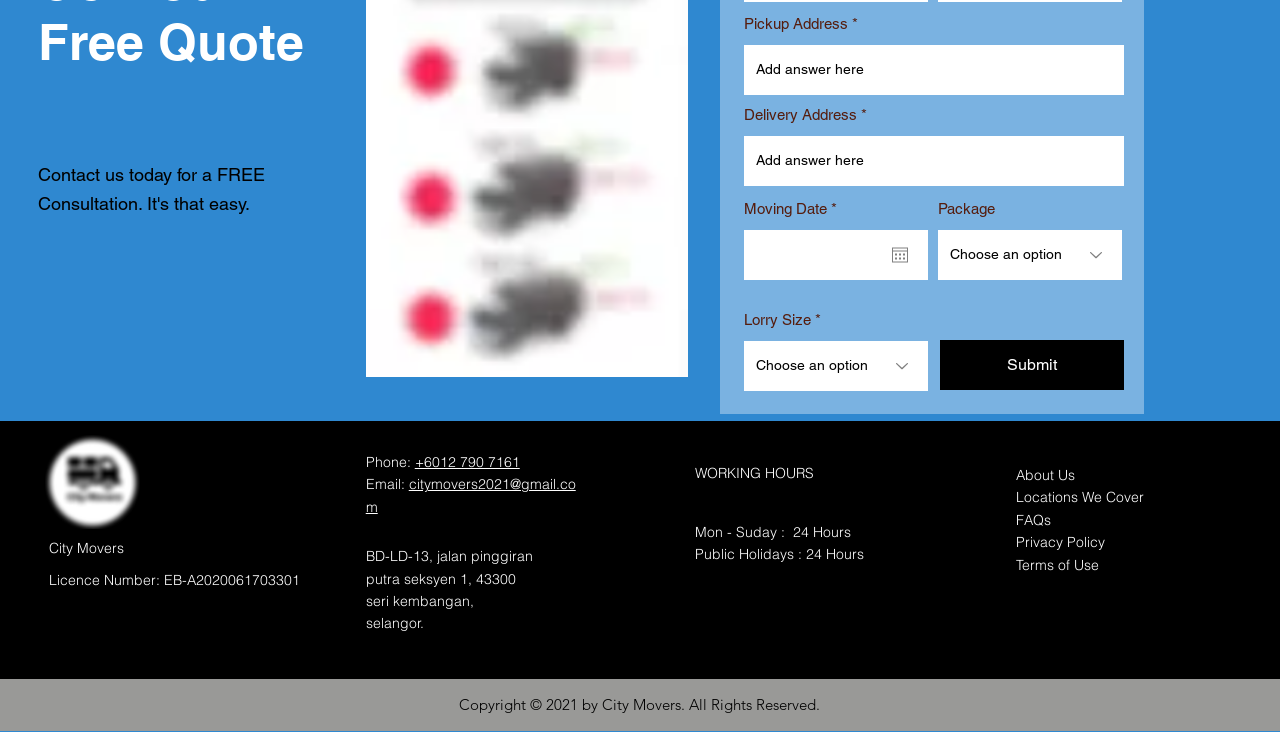What is the company's licence number?
Please give a detailed and elaborate answer to the question.

The licence number is displayed on the webpage as 'Licence Number: EB-A2020061703301'.